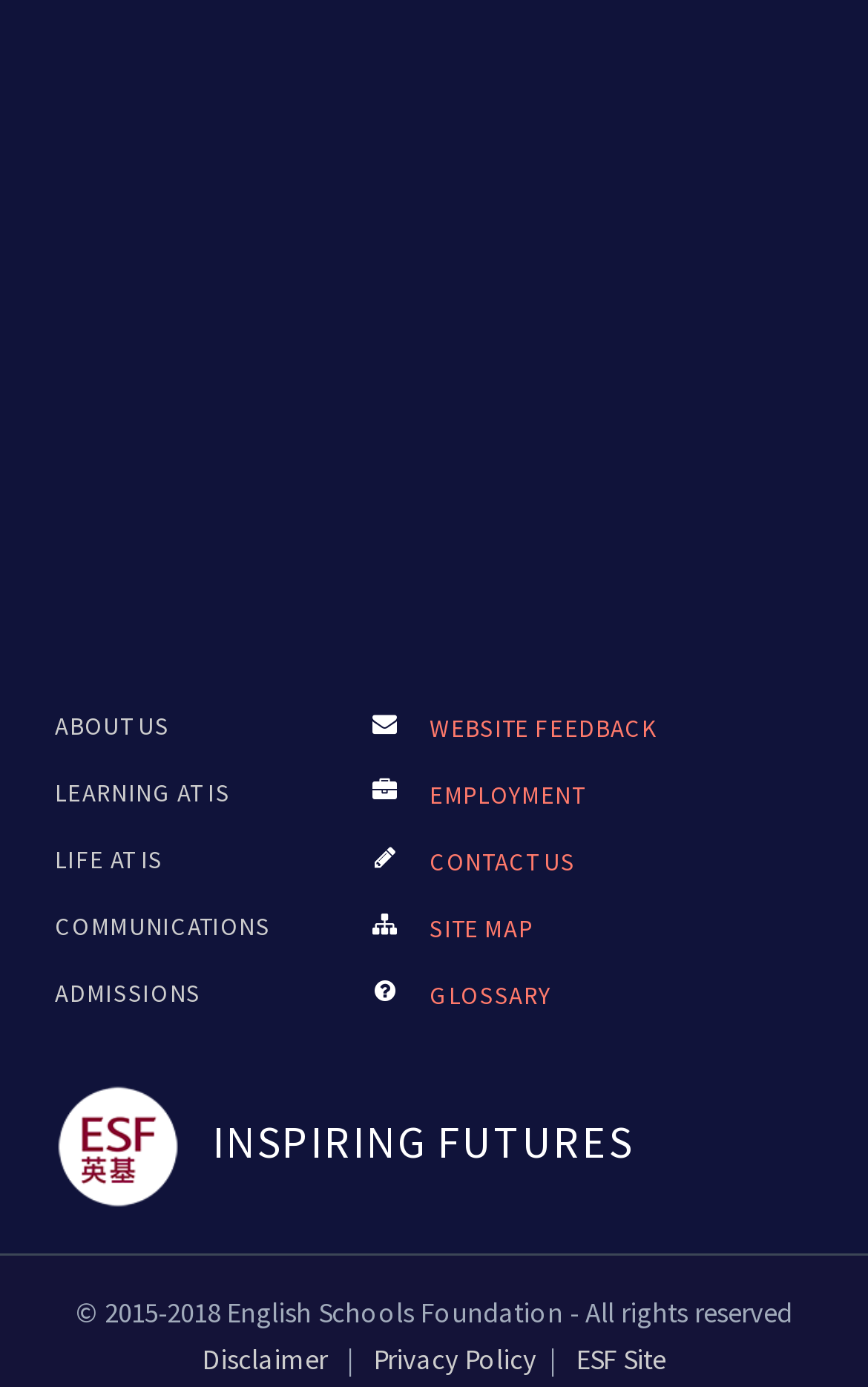Identify the bounding box coordinates for the UI element described as follows: Site Map. Use the format (top-left x, top-left y, bottom-right x, bottom-right y) and ensure all values are floating point numbers between 0 and 1.

[0.495, 0.657, 0.614, 0.68]